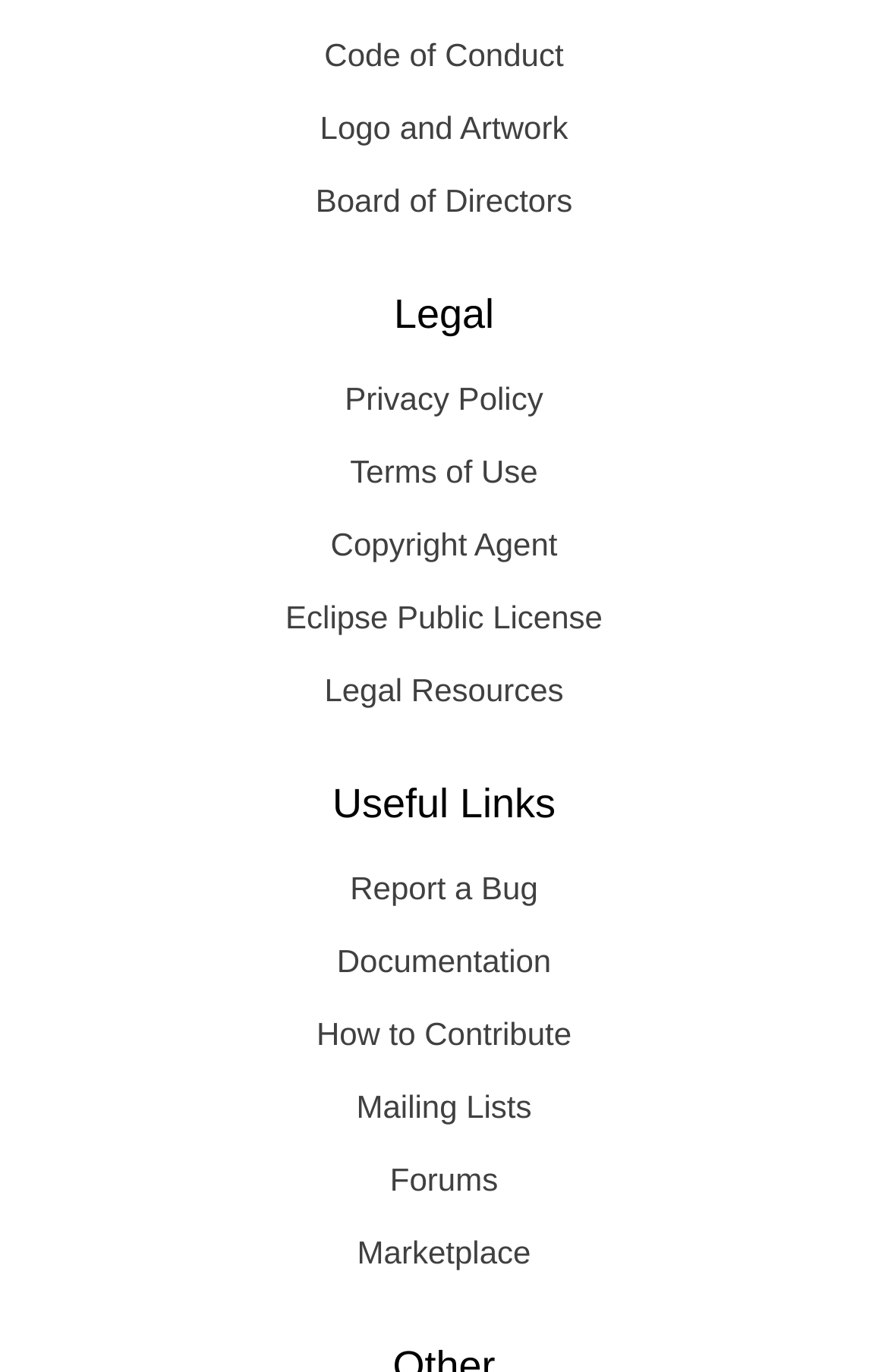Bounding box coordinates are specified in the format (top-left x, top-left y, bottom-right x, bottom-right y). All values are floating point numbers bounded between 0 and 1. Please provide the bounding box coordinate of the region this sentence describes: Terms of Use

[0.038, 0.317, 0.962, 0.37]